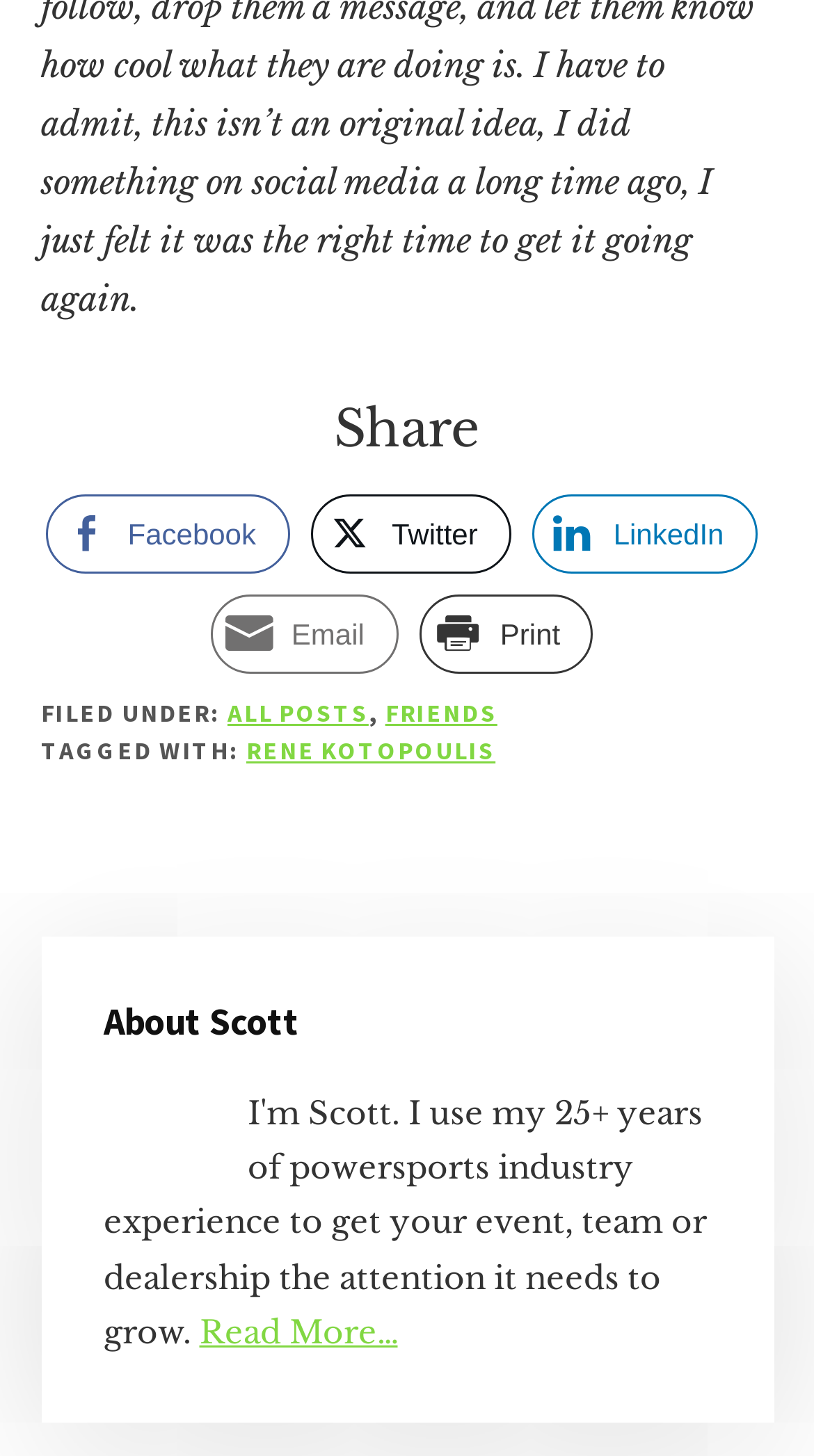Respond to the question below with a single word or phrase: What is the purpose of the buttons at the top?

Sharing